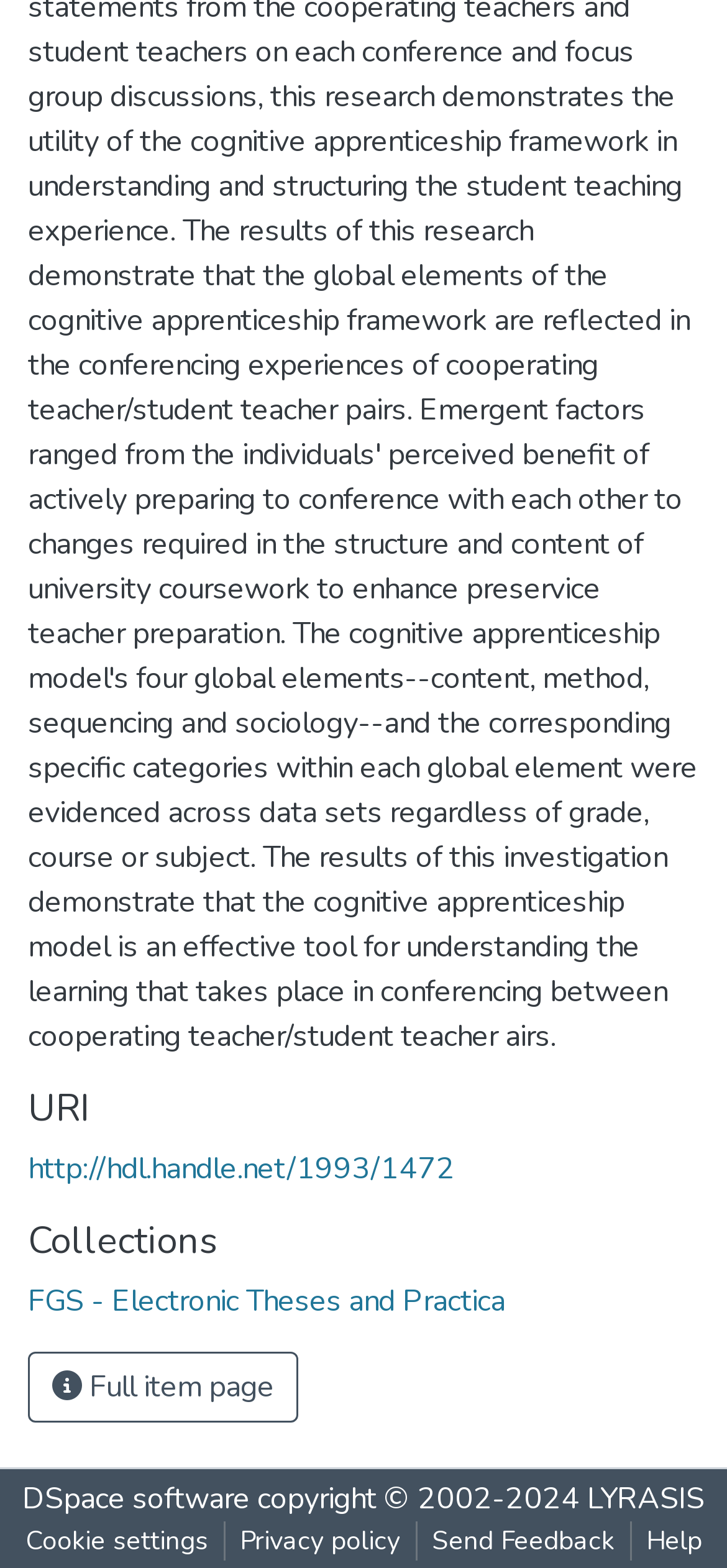Identify the coordinates of the bounding box for the element that must be clicked to accomplish the instruction: "Visit URI".

[0.038, 0.693, 0.962, 0.722]